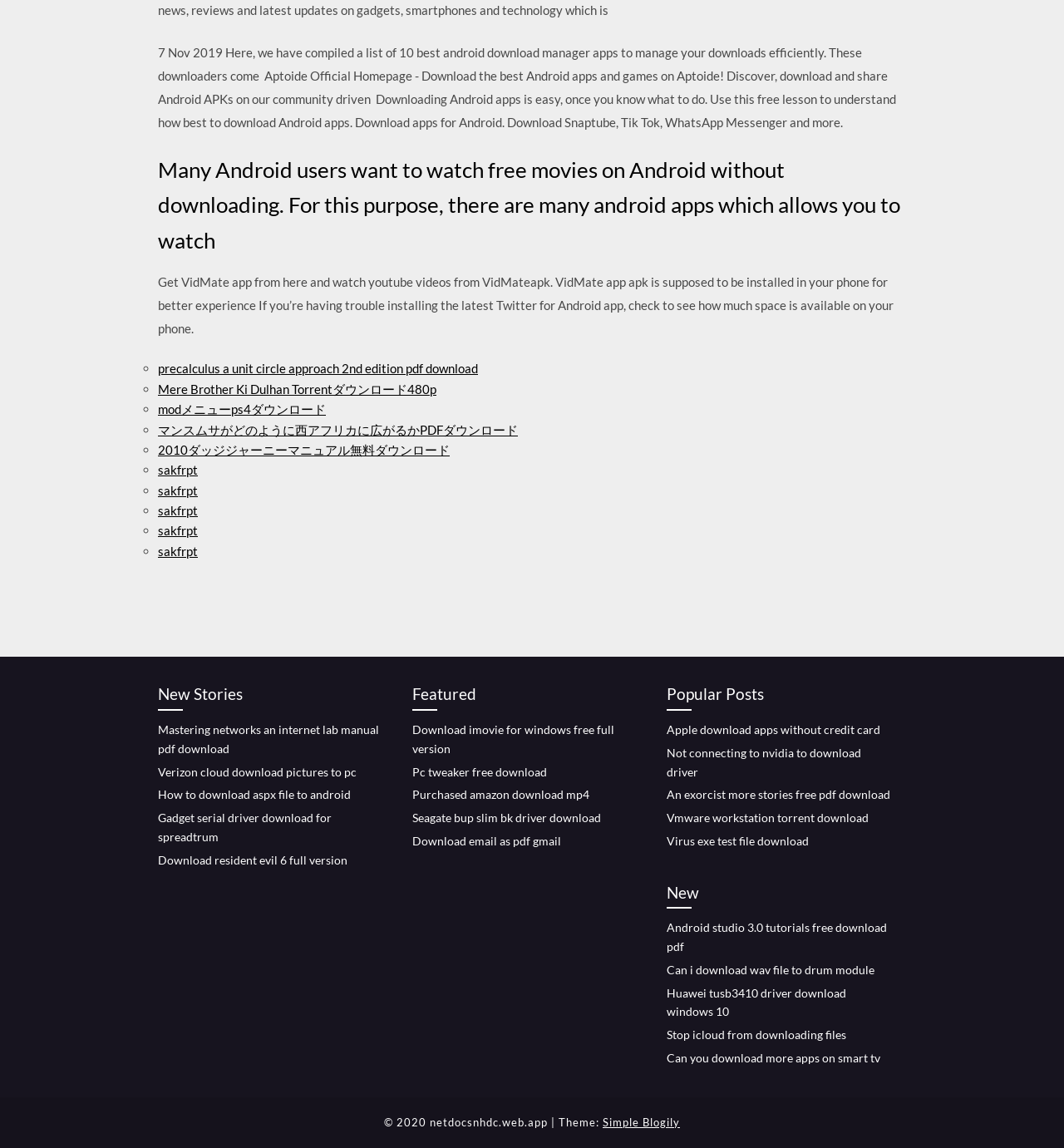What is the theme of the webpage?
Give a detailed and exhaustive answer to the question.

The webpage footer contains the text '| Theme:' followed by a link to 'Simple Blogily', indicating that the theme of the webpage is Simple Blogily.